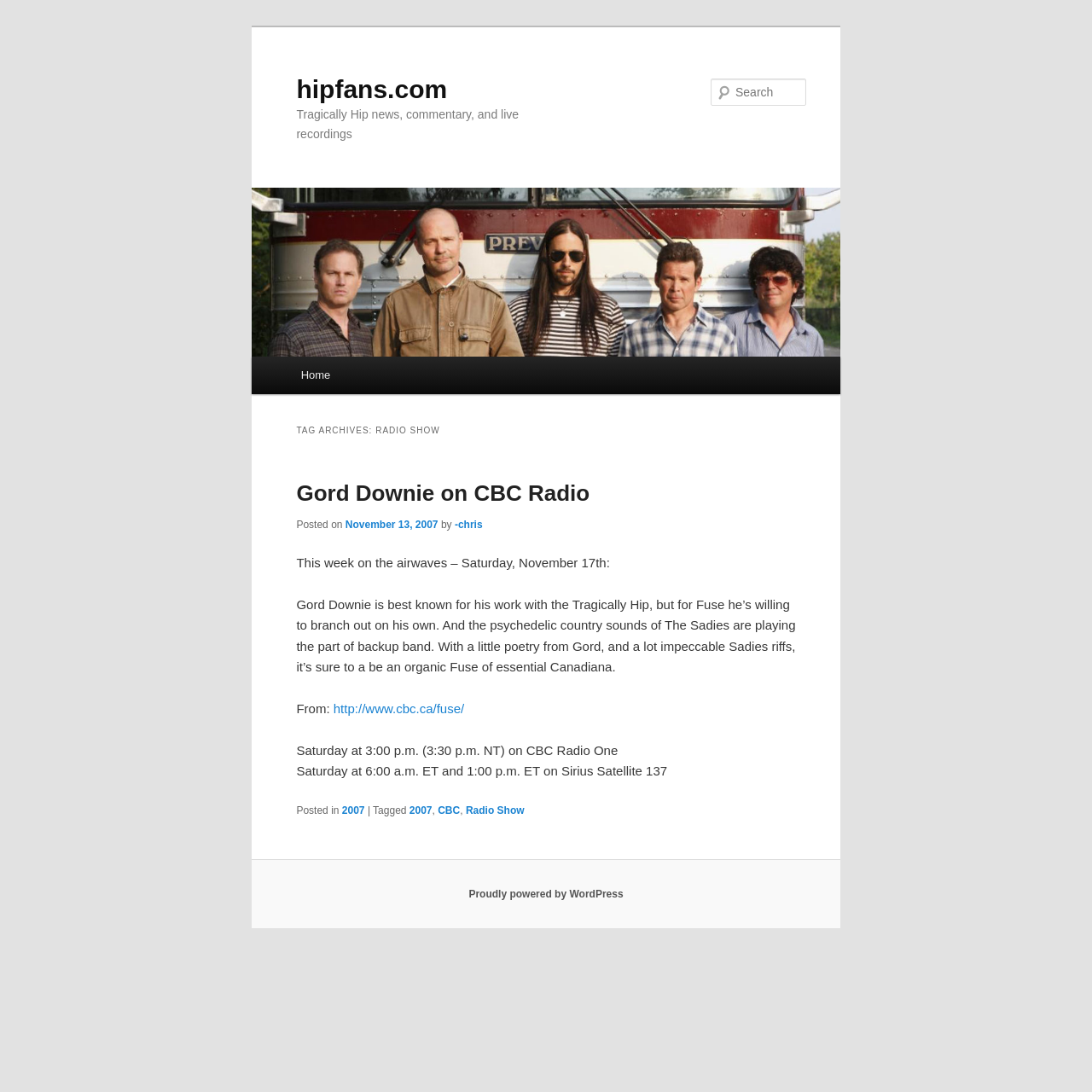Highlight the bounding box coordinates of the element that should be clicked to carry out the following instruction: "Search for something". The coordinates must be given as four float numbers ranging from 0 to 1, i.e., [left, top, right, bottom].

[0.651, 0.072, 0.738, 0.097]